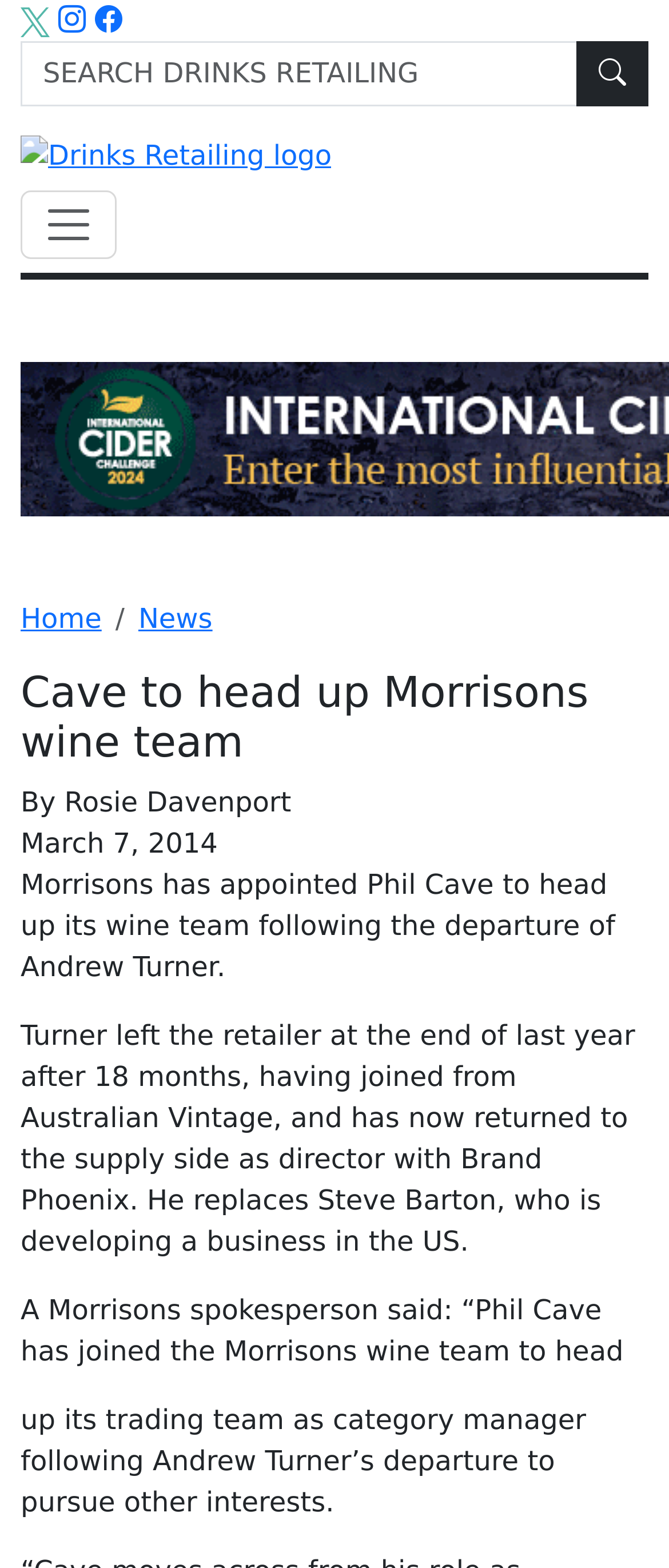Please find the bounding box for the UI component described as follows: "News".

[0.207, 0.384, 0.318, 0.404]